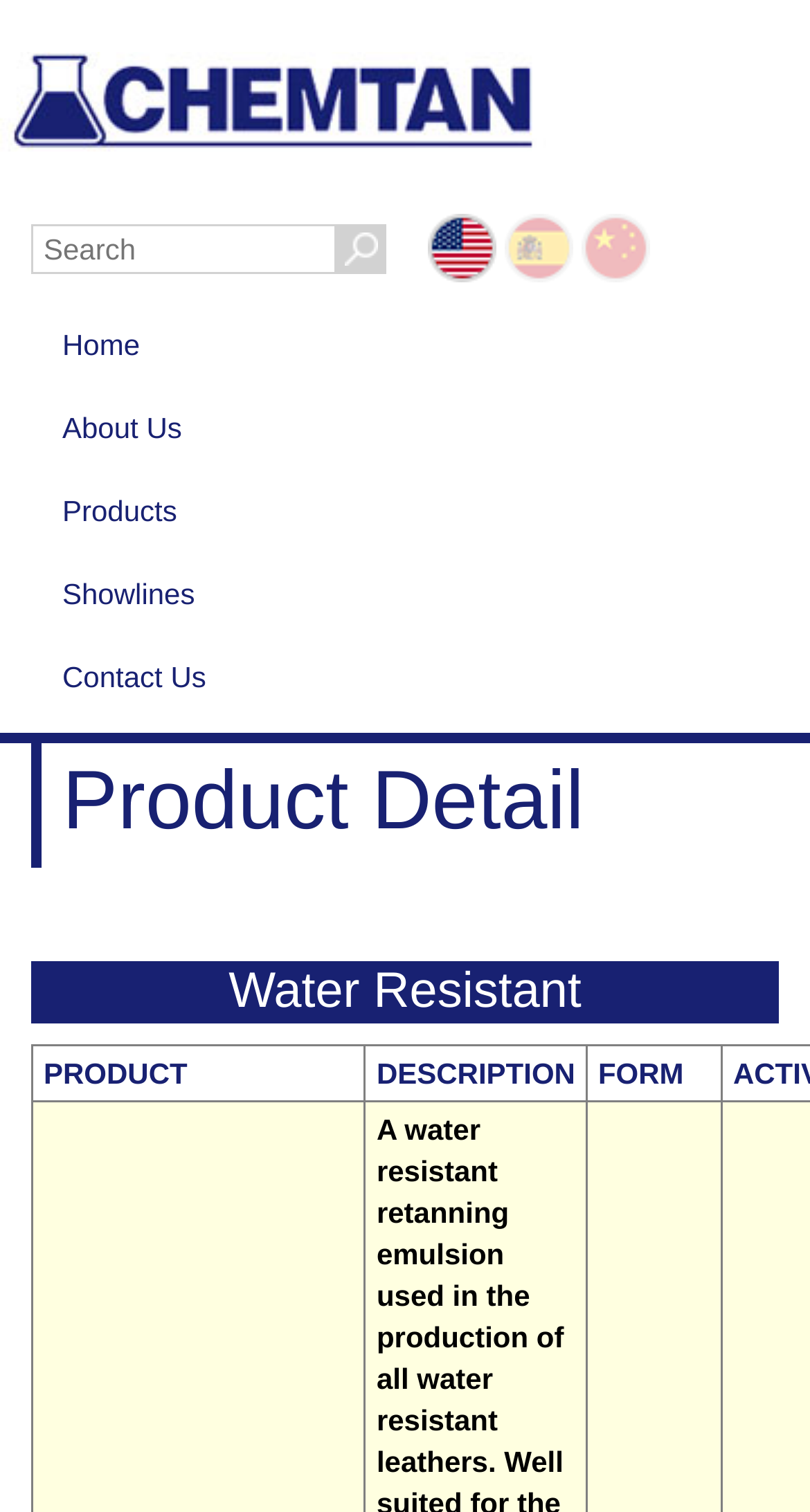Determine the bounding box coordinates (top-left x, top-left y, bottom-right x, bottom-right y) of the UI element described in the following text: spay / neuter clinics

None